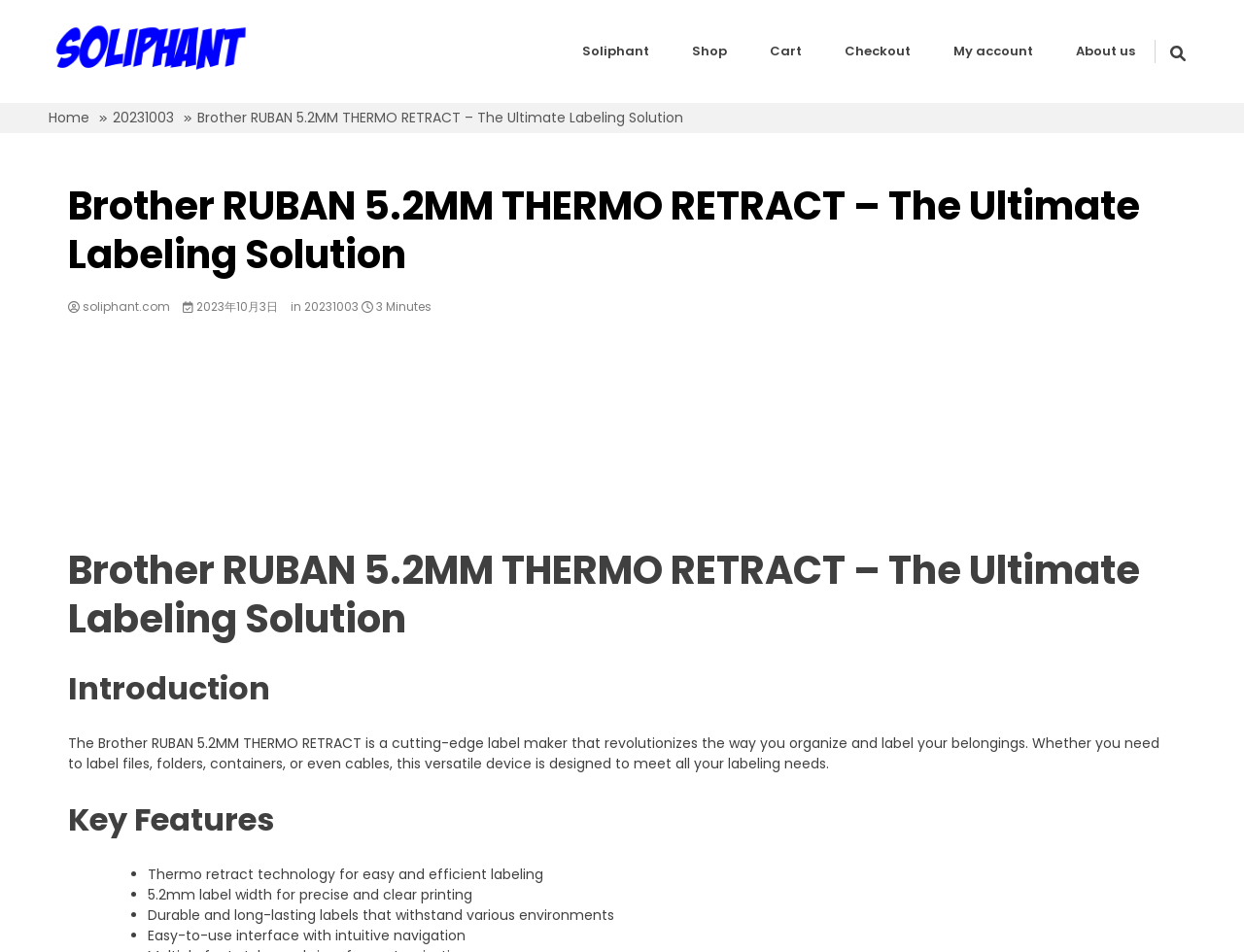Please identify the coordinates of the bounding box that should be clicked to fulfill this instruction: "Click on the 'Soliphant' link".

[0.452, 0.029, 0.538, 0.08]